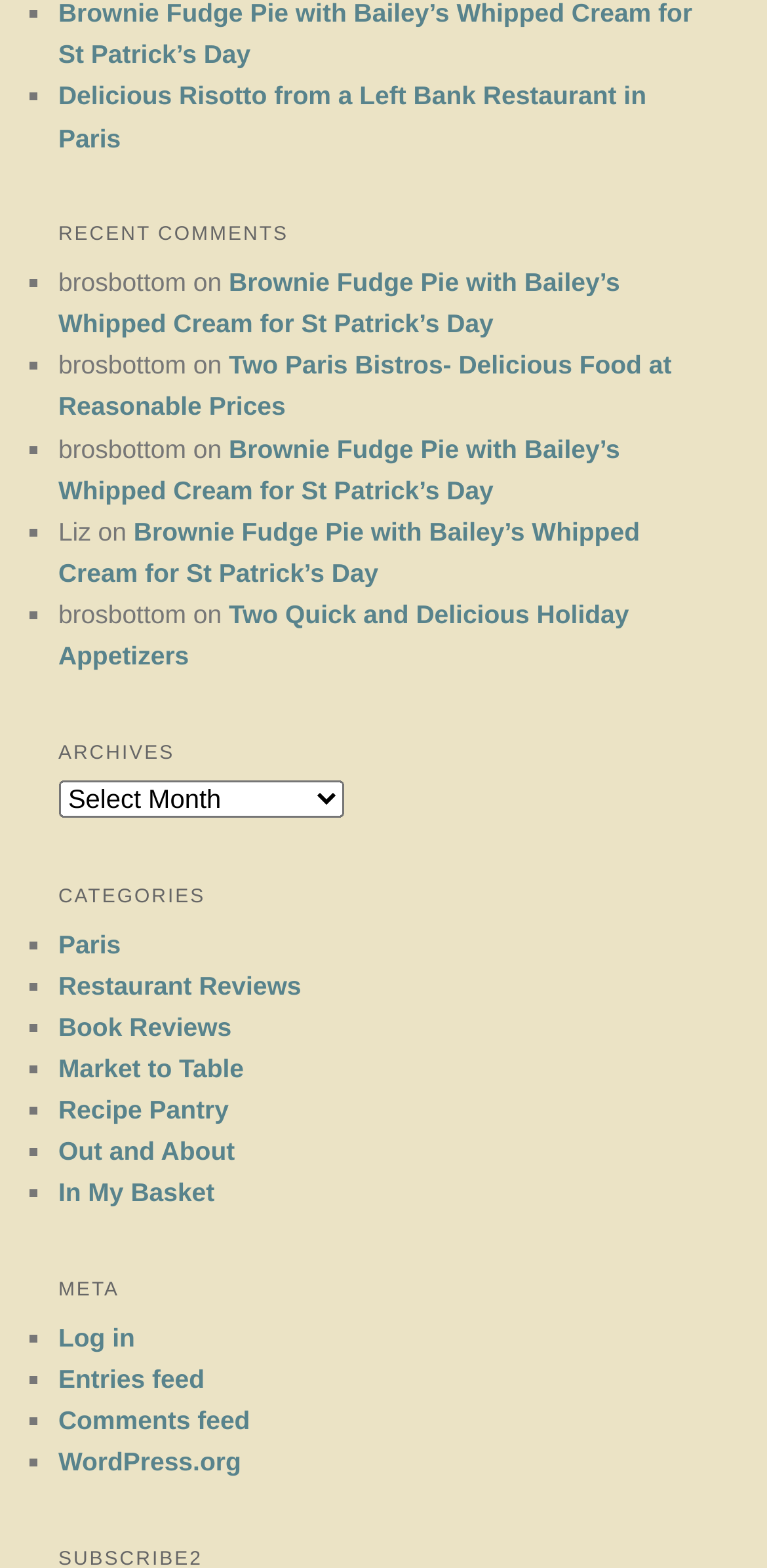Please identify the bounding box coordinates of the element's region that should be clicked to execute the following instruction: "Explore the category of Paris". The bounding box coordinates must be four float numbers between 0 and 1, i.e., [left, top, right, bottom].

[0.076, 0.593, 0.158, 0.611]